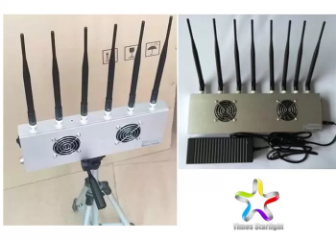Use one word or a short phrase to answer the question provided: 
What is the effective operational range of the device?

5-25m